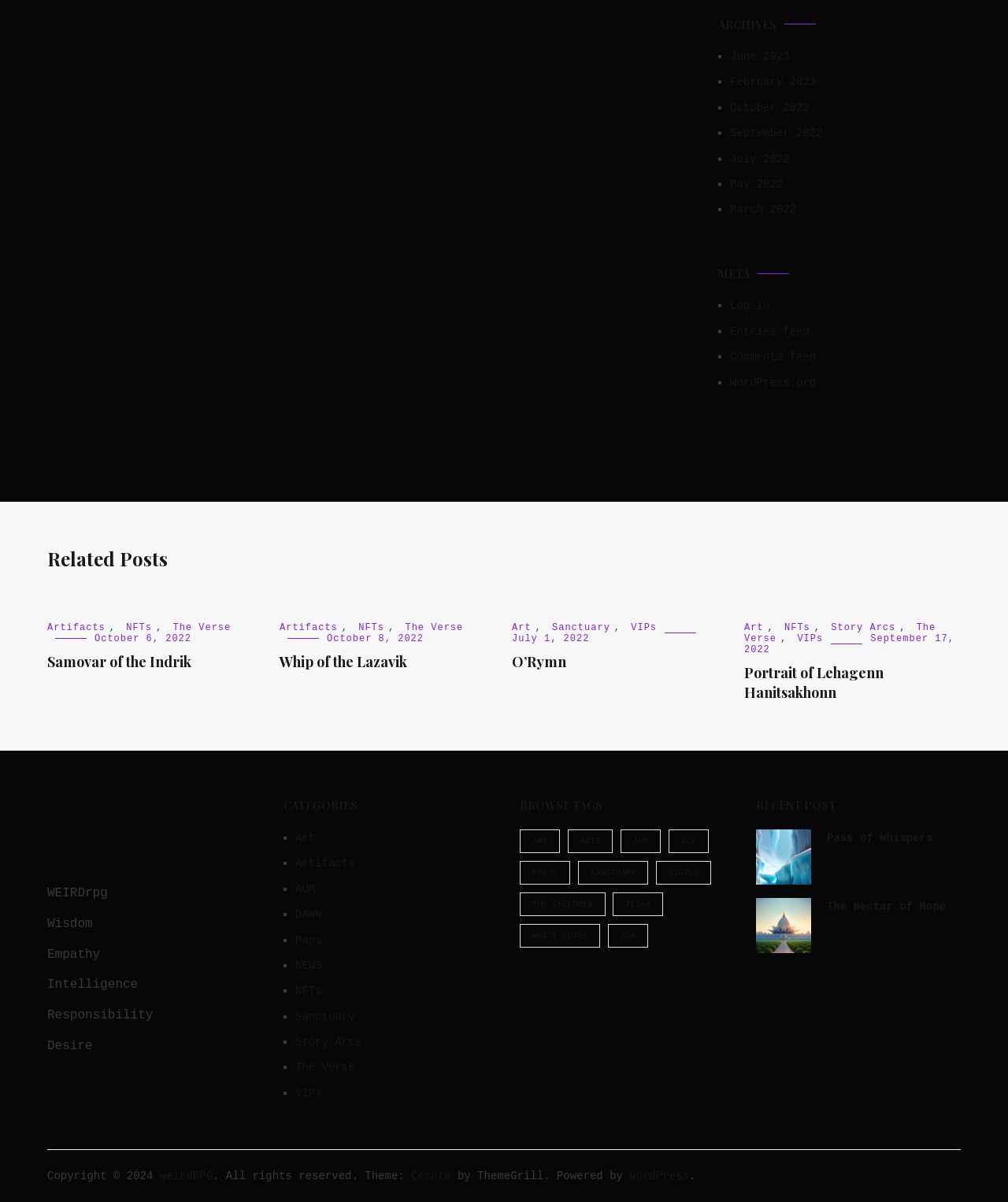Please determine the bounding box coordinates of the element's region to click for the following instruction: "Click on 'June 2023'".

[0.724, 0.04, 0.953, 0.055]